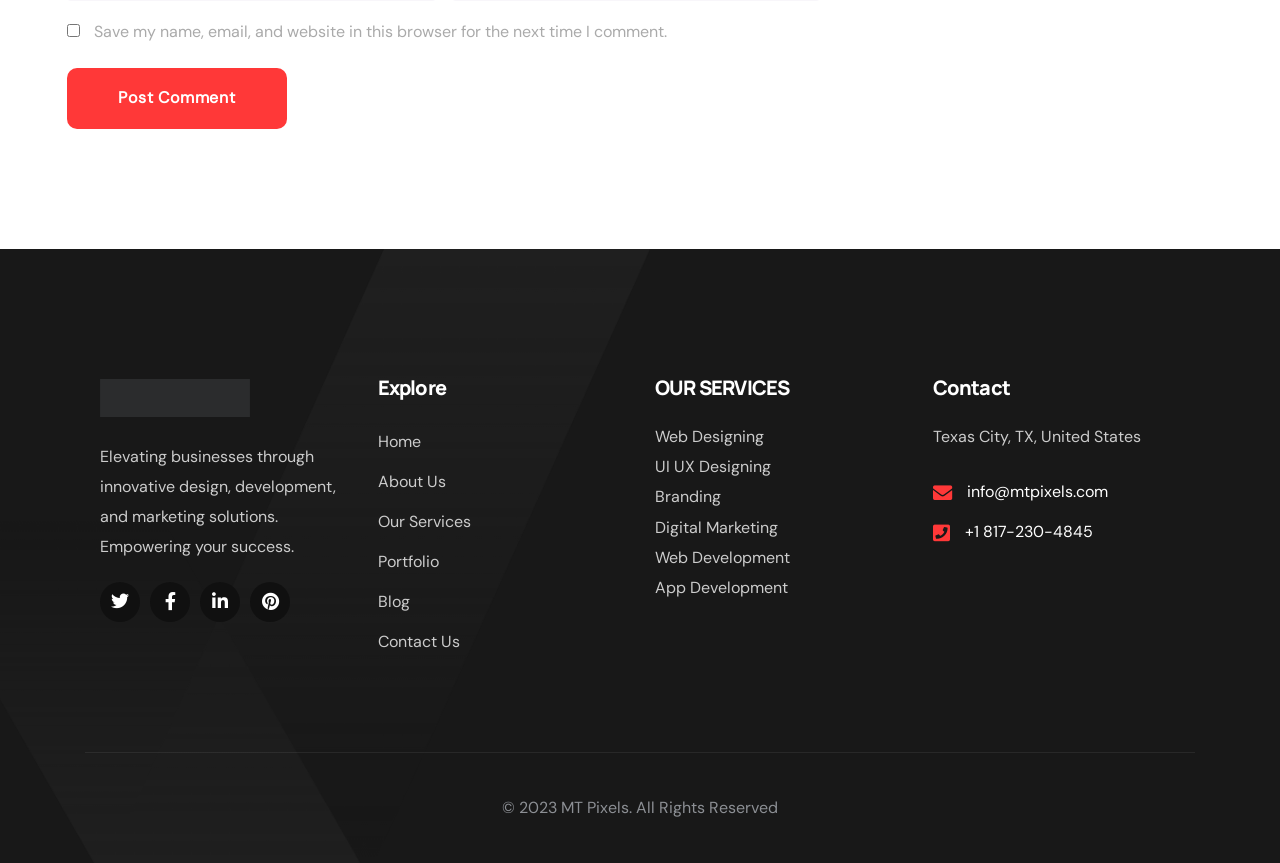Locate the bounding box coordinates of the clickable region necessary to complete the following instruction: "Click the Web Designing link". Provide the coordinates in the format of four float numbers between 0 and 1, i.e., [left, top, right, bottom].

[0.512, 0.493, 0.597, 0.517]